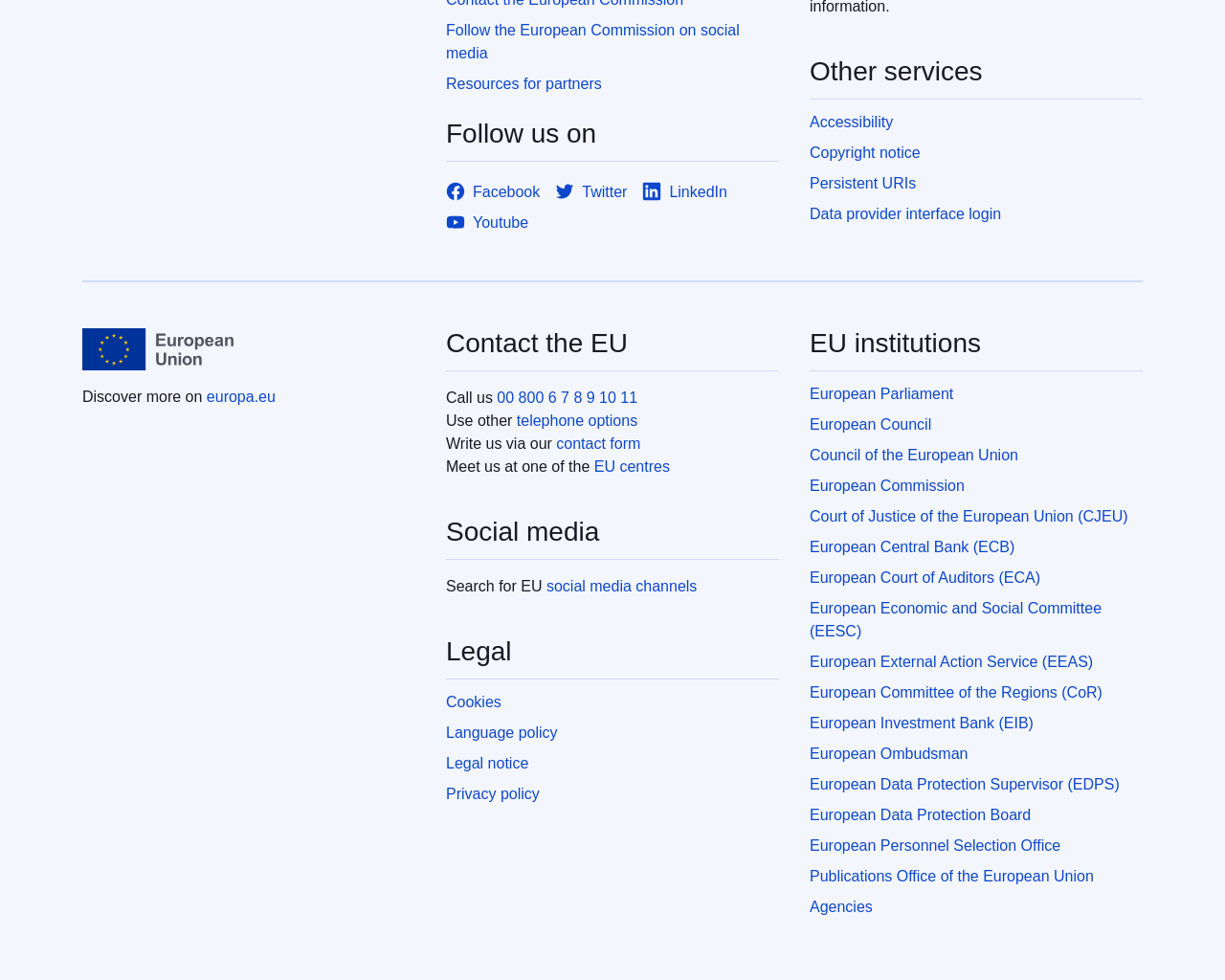Please find the bounding box coordinates of the element that needs to be clicked to perform the following instruction: "Visit the European Parliament". The bounding box coordinates should be four float numbers between 0 and 1, represented as [left, top, right, bottom].

[0.661, 0.39, 0.933, 0.414]